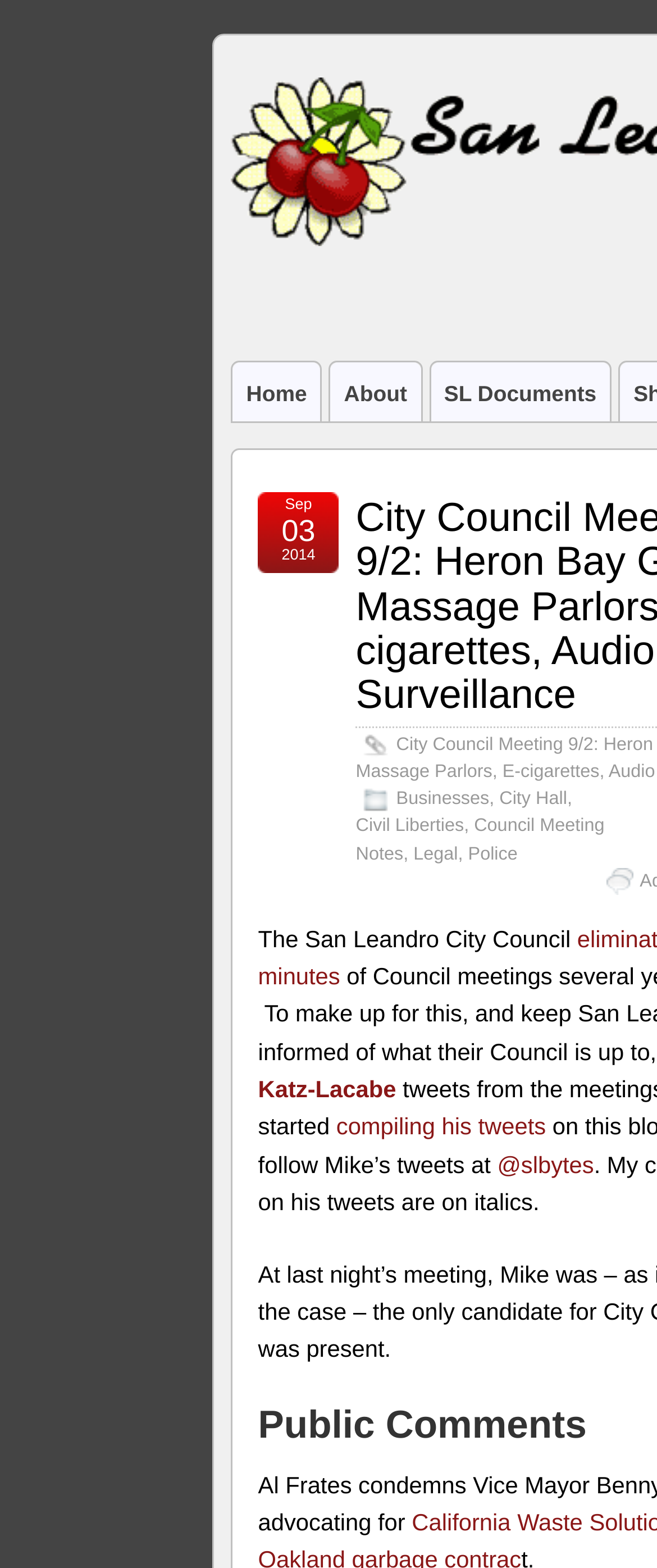Use a single word or phrase to answer the question:
What are the categories of documents available?

Businesses, City Hall, Civil Liberties, Council Meeting Notes, Legal, Police